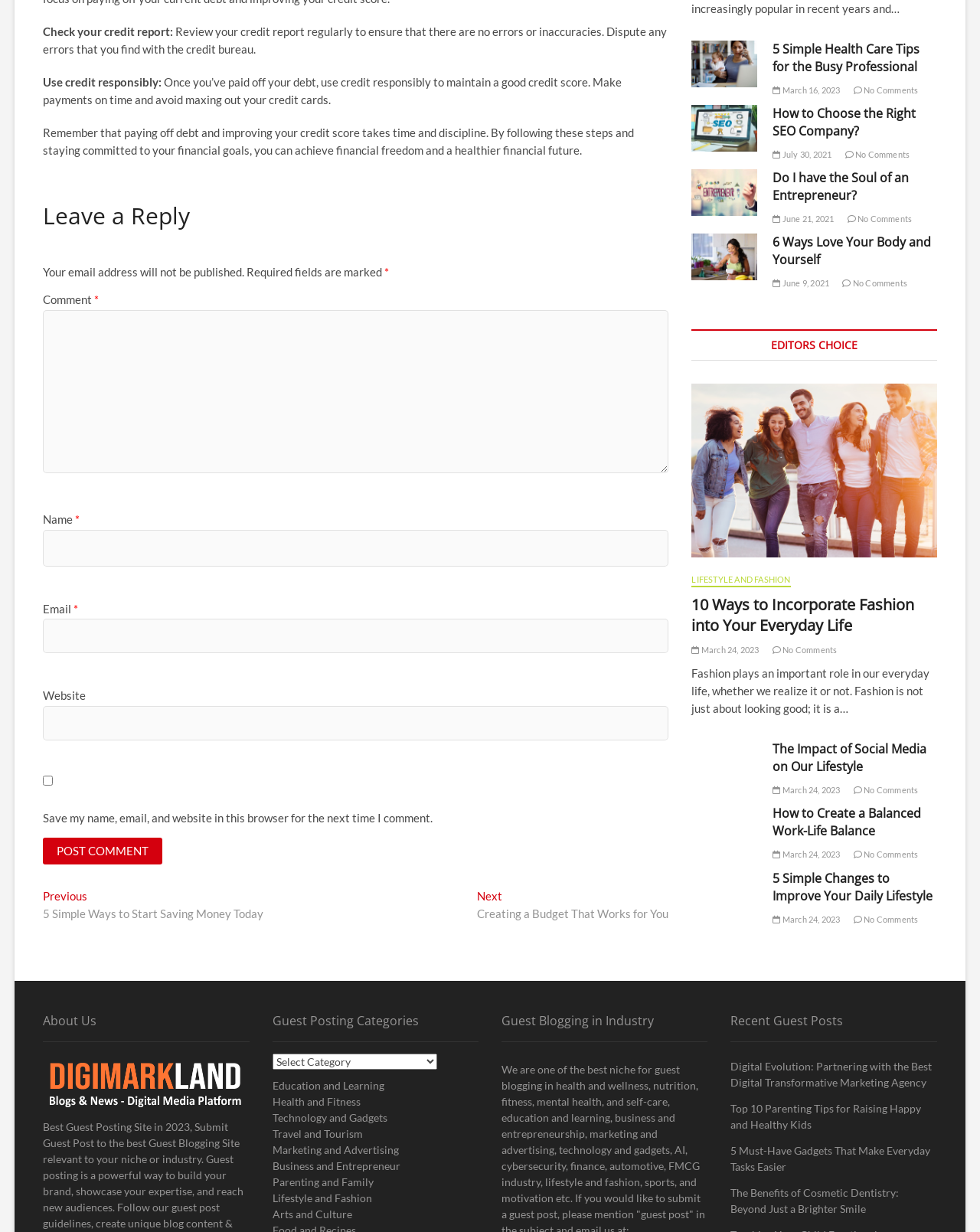Provide the bounding box coordinates for the specified HTML element described in this description: "parent_node: Email * aria-describedby="email-notes" name="email"". The coordinates should be four float numbers ranging from 0 to 1, in the format [left, top, right, bottom].

[0.044, 0.502, 0.682, 0.53]